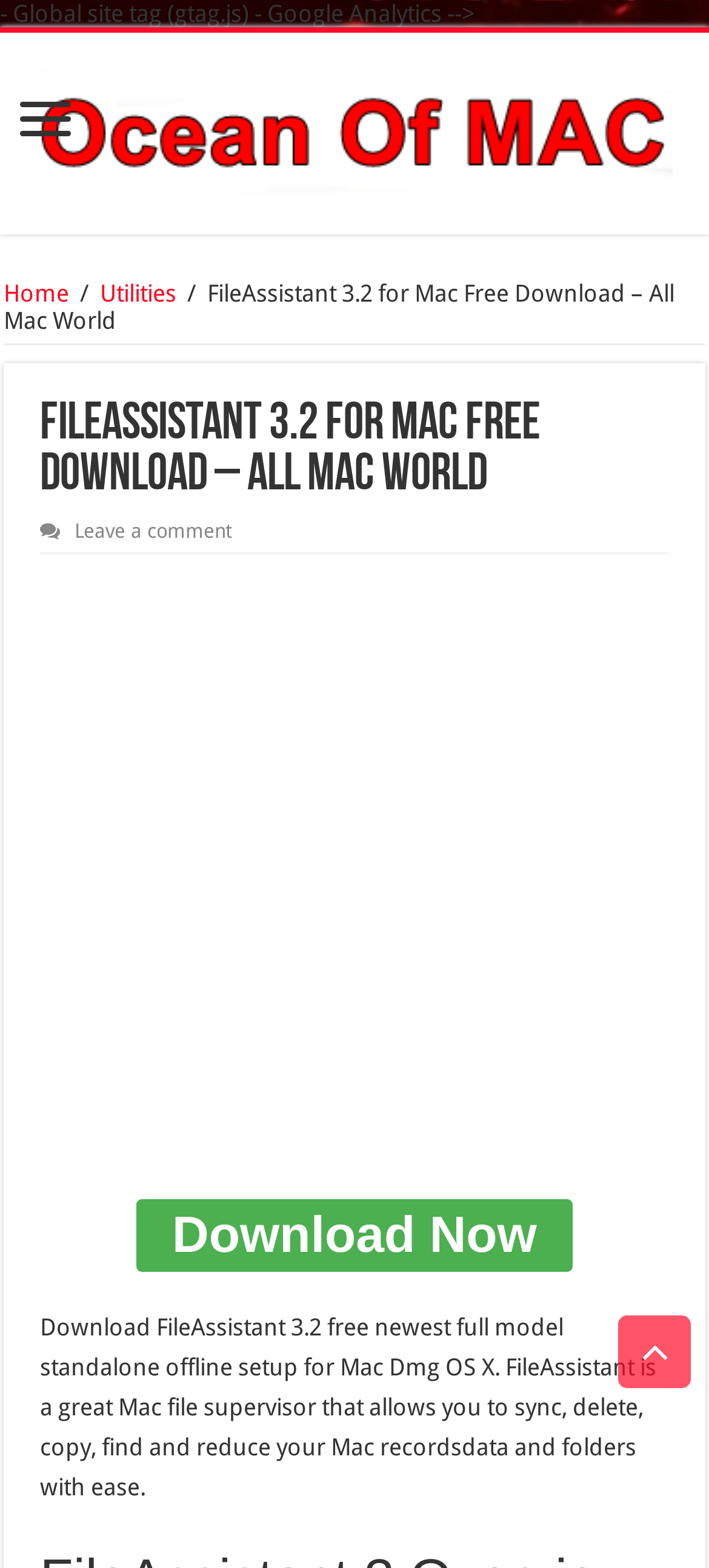What action can be performed with the button?
Based on the image, answer the question in a detailed manner.

The webpage has a prominent button with the text 'Download Now', indicating that clicking this button will initiate the download process for FileAssistant.